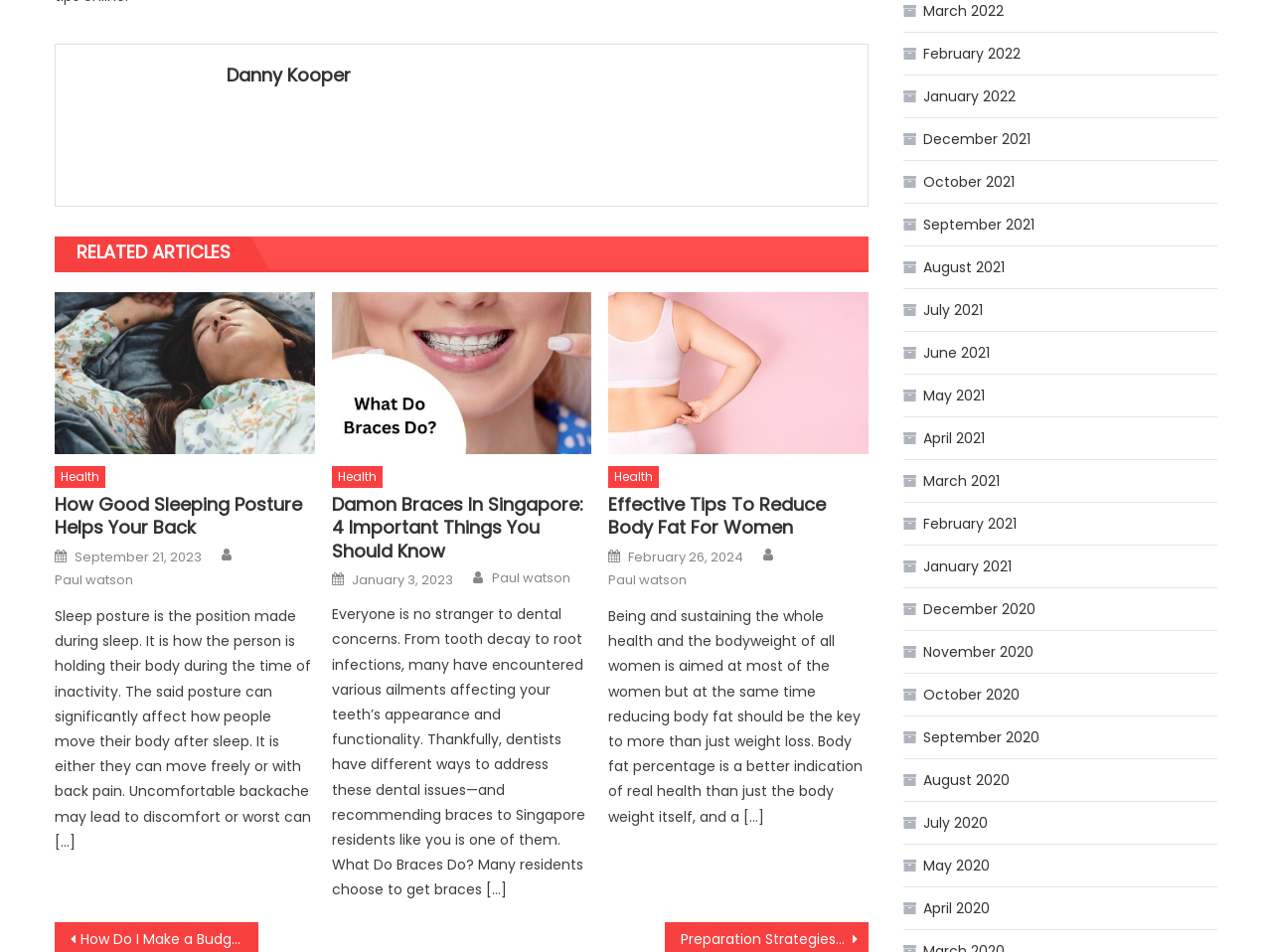Determine the bounding box coordinates of the clickable element to complete this instruction: "Read about what is a church pension plan". Provide the coordinates in the format of four float numbers between 0 and 1, [left, top, right, bottom].

None